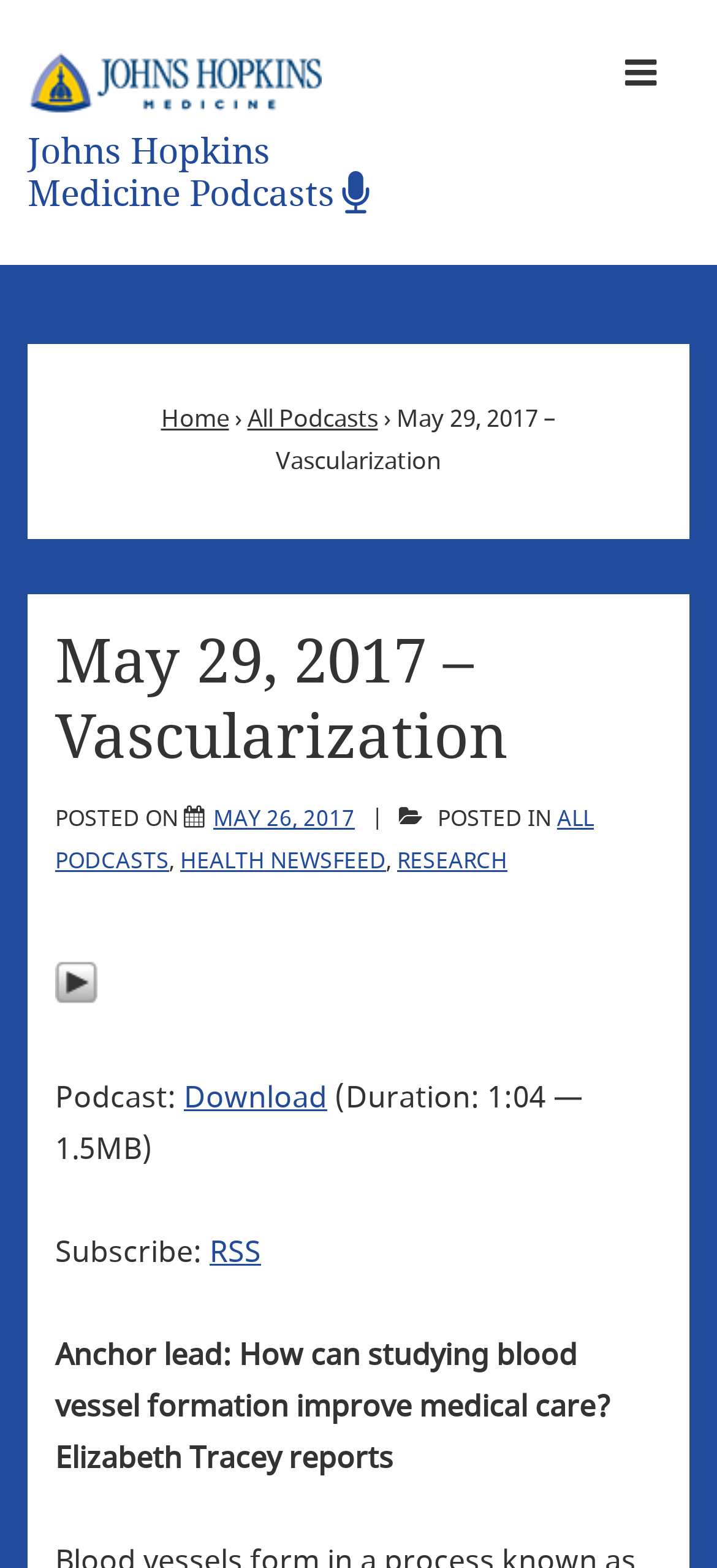Answer succinctly with a single word or phrase:
What is the topic of the podcast?

Blood vessel formation